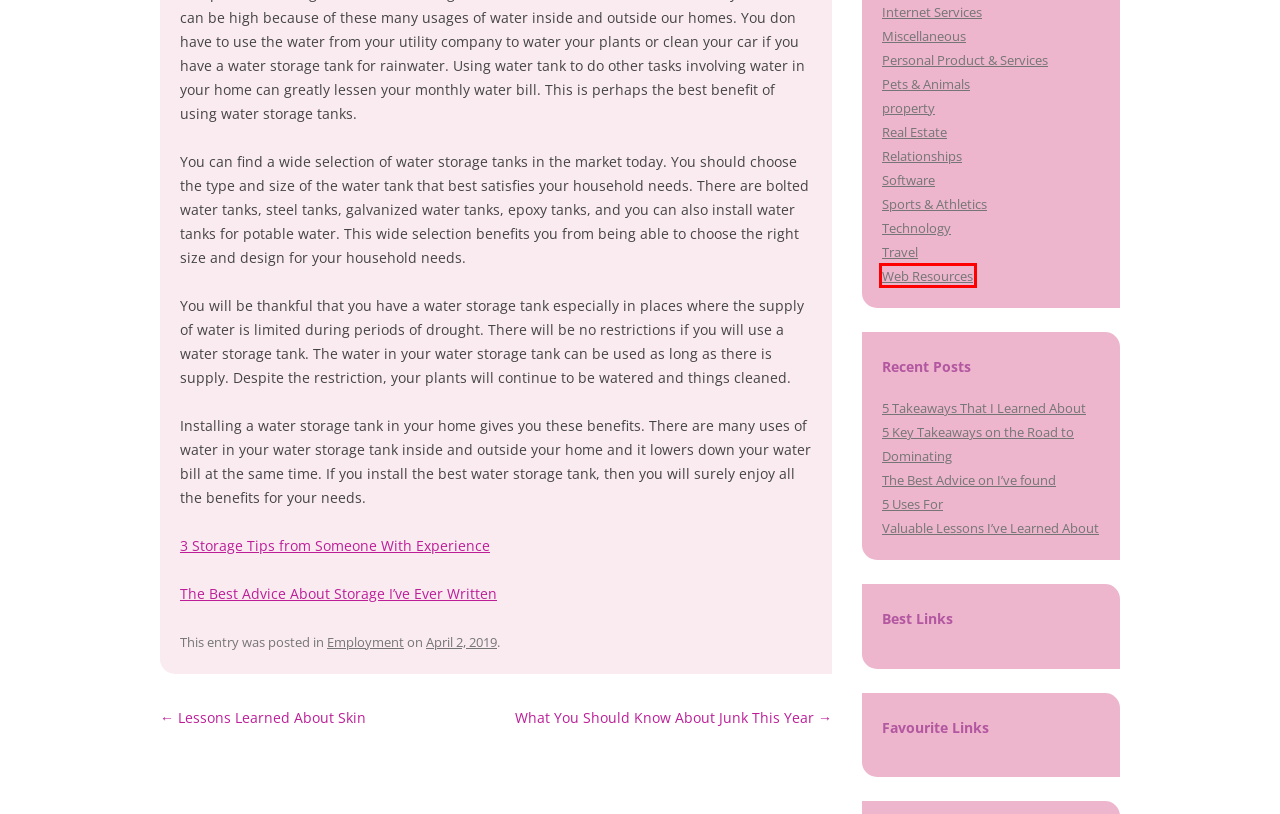Review the webpage screenshot and focus on the UI element within the red bounding box. Select the best-matching webpage description for the new webpage that follows after clicking the highlighted element. Here are the candidates:
A. Software « Property Investment Articles
B. Web Resources « Property Investment Articles
C. Sports & Athletics « Property Investment Articles
D. Lessons Learned About Skin « Property Investment Articles
E. Technology « Property Investment Articles
F. 5 Key Takeaways on the Road to Dominating « Property Investment Articles
G. Valuable Lessons I’ve Learned About « Property Investment Articles
H. Internet Services « Property Investment Articles

B